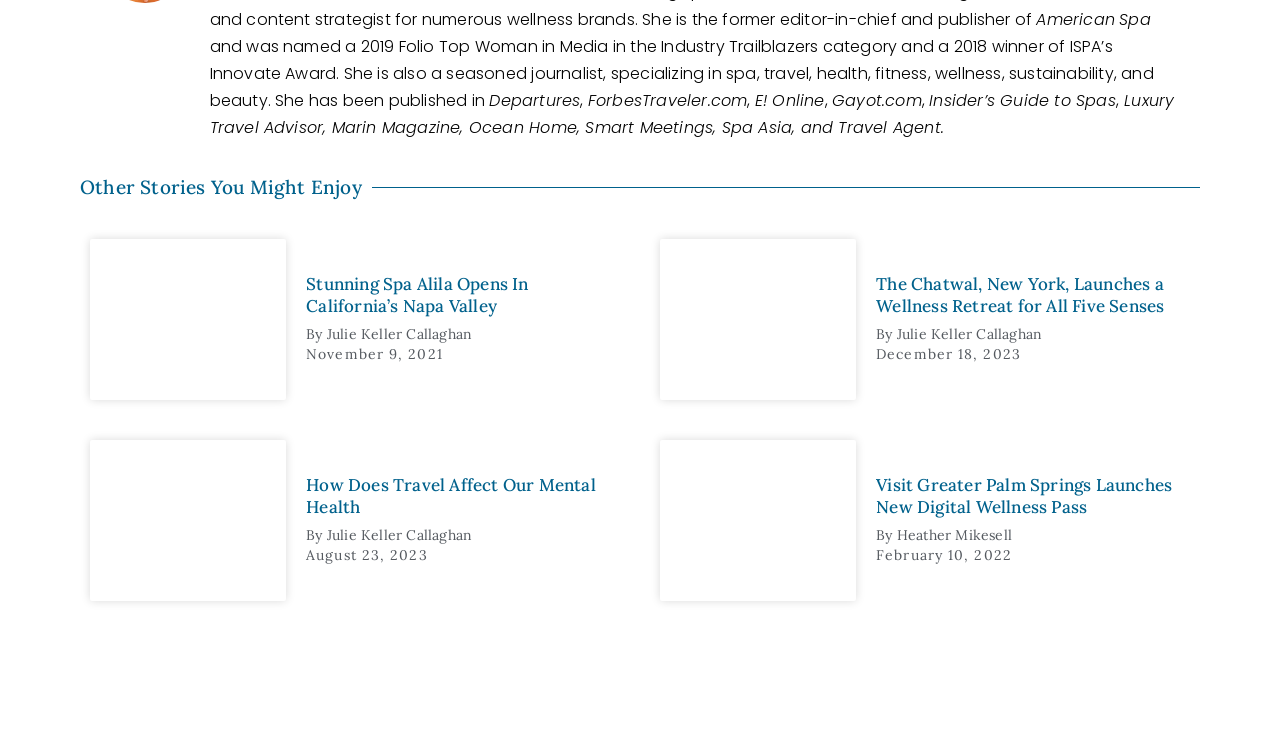Determine the bounding box coordinates of the clickable region to follow the instruction: "Visit Palm Springs".

[0.516, 0.582, 0.669, 0.795]